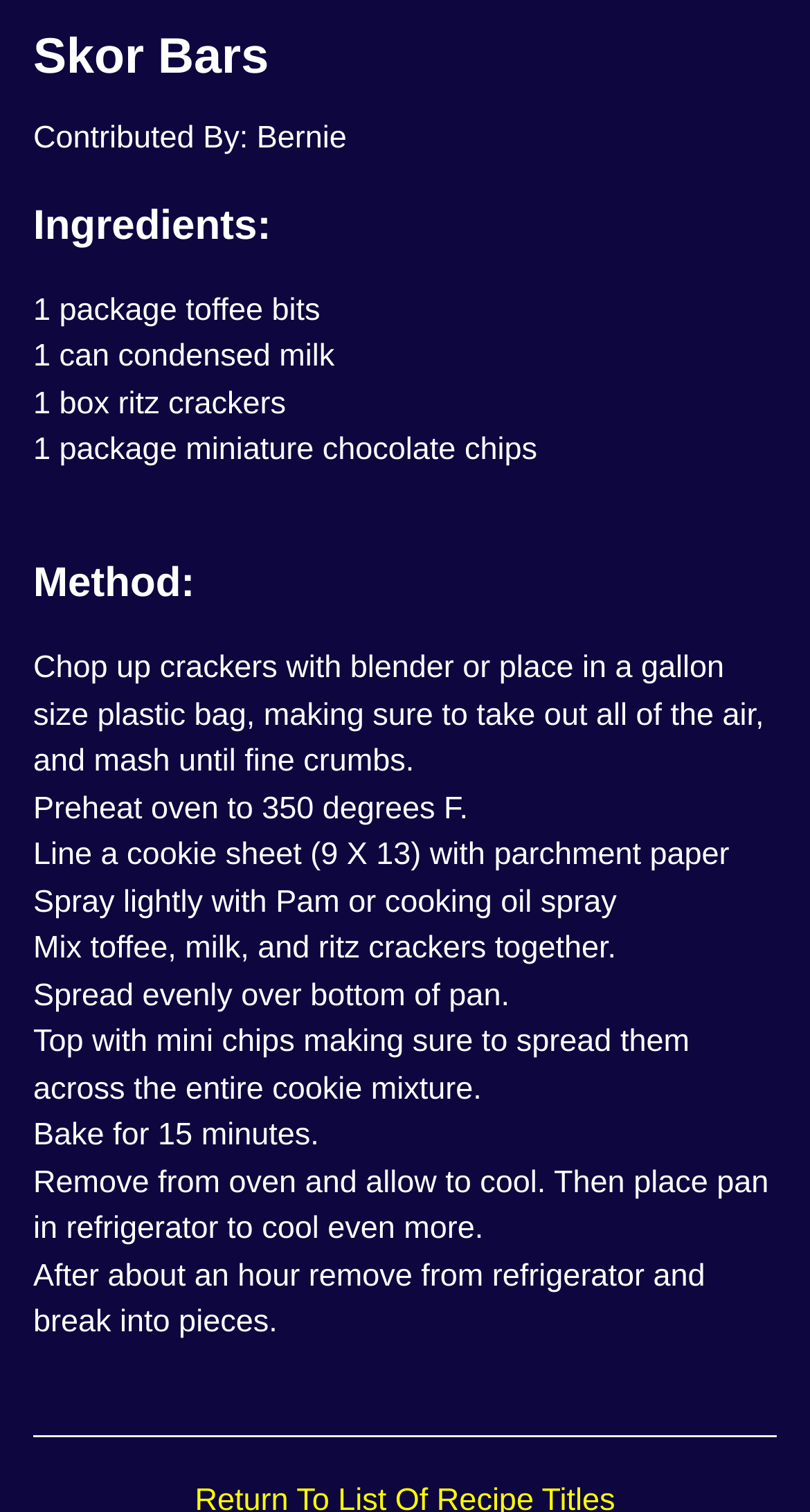Create a detailed summary of the webpage's content and design.

The webpage is a recipe page for "Skor Bars" from the "VIP Conduit Cookbook". At the top, there is a heading "Skor Bars" followed by a static text "Contributed By: Bernie". Below this, there is another heading "Ingredients:" which is followed by a list of five ingredients, each described in a separate static text element, including "1 package toffee bits", "1 can condensed milk", "1 box ritz crackers", and "1 package miniature chocolate chips". 

Further down, there is a heading "Method:" which is followed by a series of step-by-step instructions, each described in a separate static text element. These instructions include chopping up crackers, preheating the oven, lining a cookie sheet, spraying with Pam or cooking oil spray, mixing ingredients together, spreading them evenly, topping with mini chips, baking, removing from the oven, cooling, refrigerating, and breaking into pieces. 

At the very bottom of the page, there is a horizontal separator line.